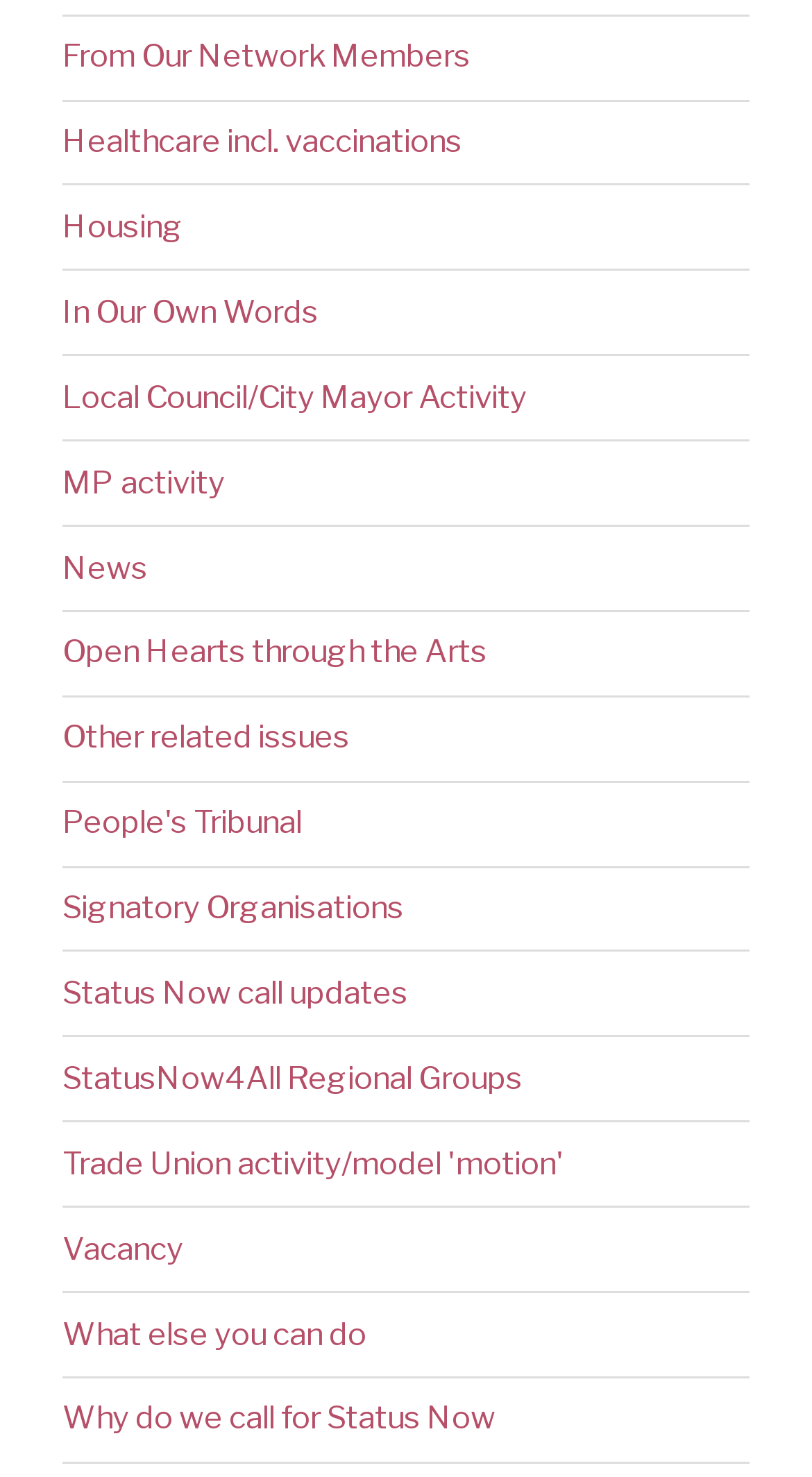Show the bounding box coordinates of the region that should be clicked to follow the instruction: "Check News."

[0.077, 0.371, 0.182, 0.397]